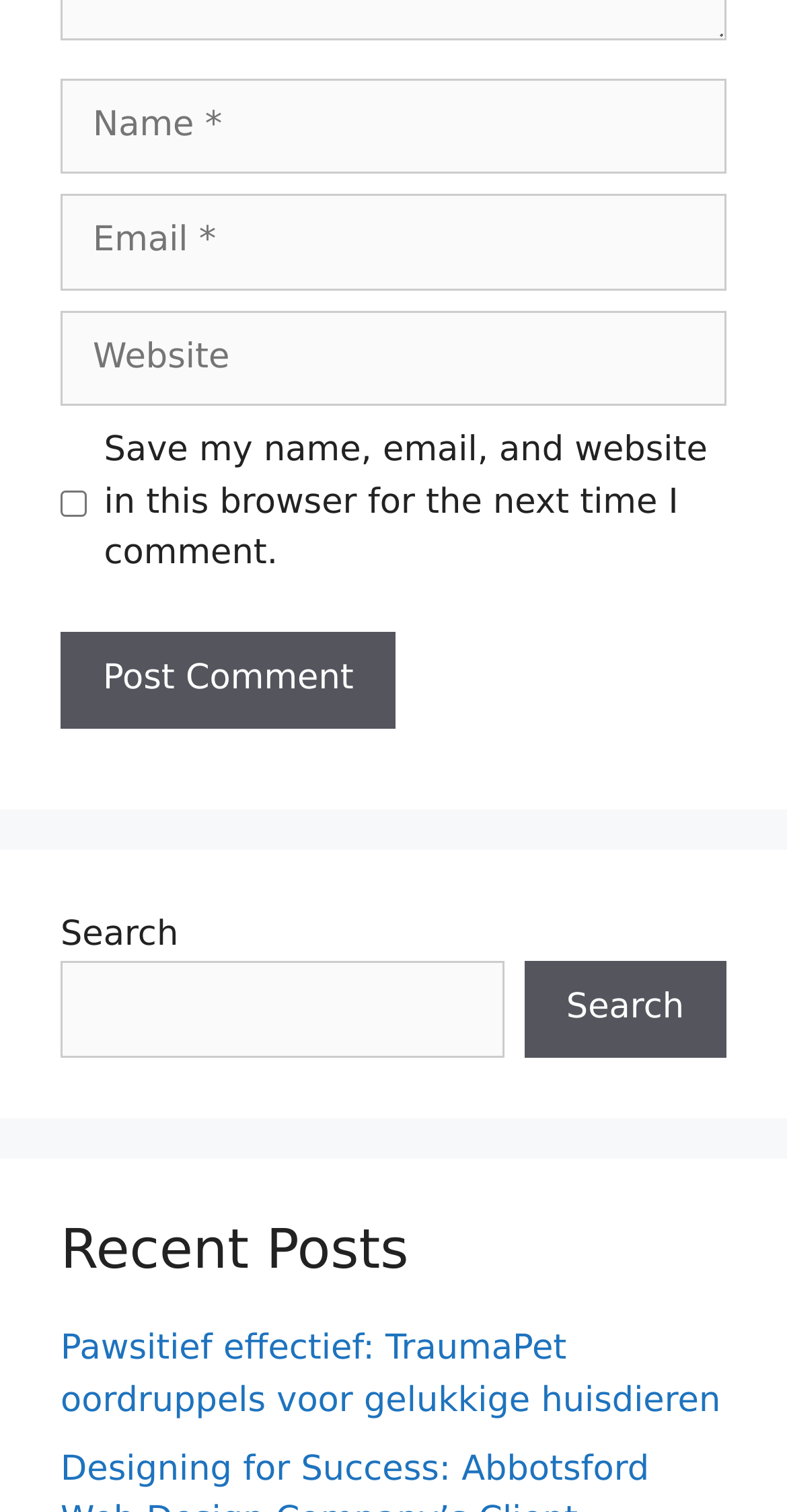Determine the bounding box coordinates for the area that should be clicked to carry out the following instruction: "Enter your name".

[0.077, 0.052, 0.923, 0.115]